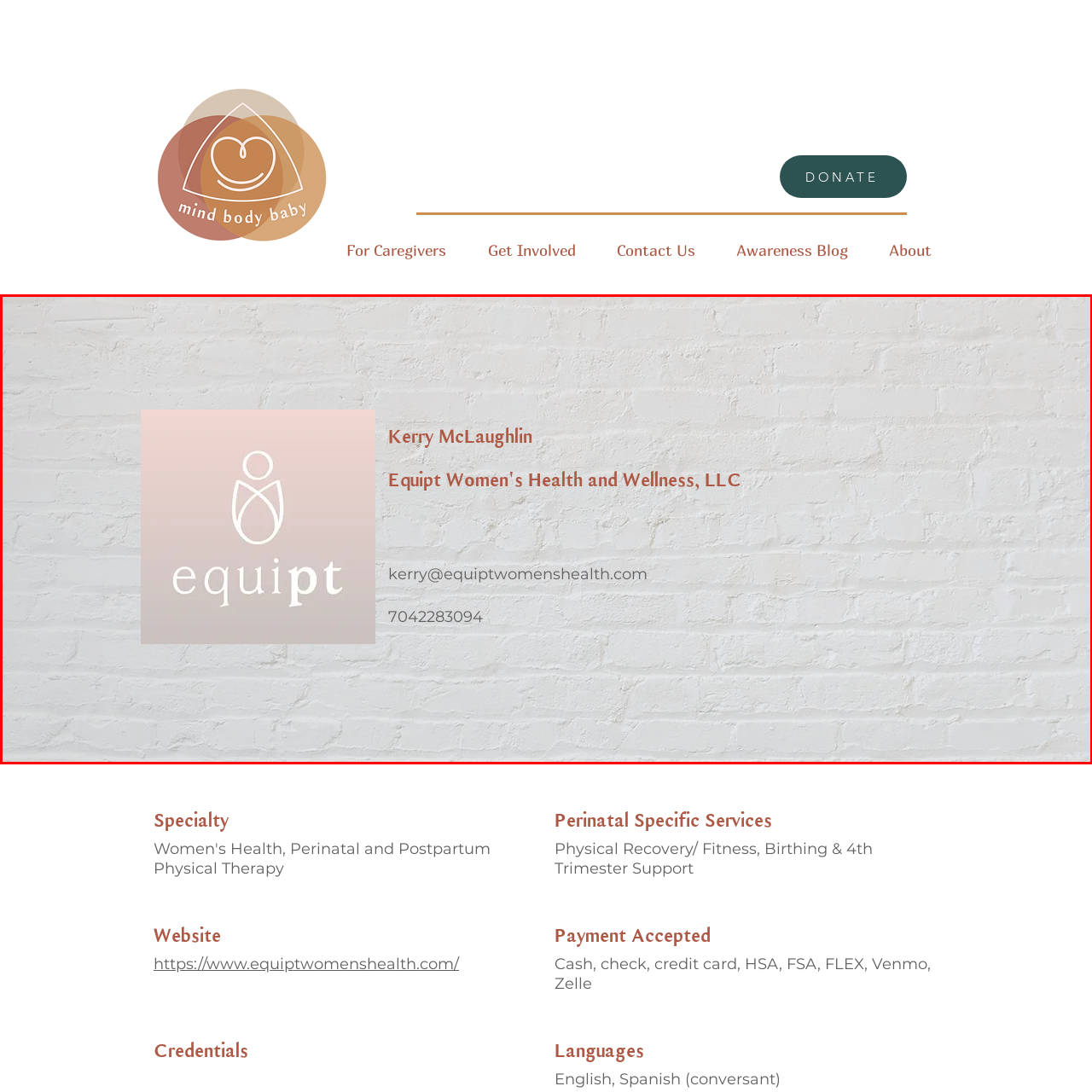Provide a detailed narrative of the image inside the red-bordered section.

The image features a professional card for Kerry McLaughlin, representing Equip Women's Health and Wellness, LLC. The background displays a textured white brick wall, enhancing the card's clean and modern aesthetic. Prominently featured is the logo for "equip," presented in soft tones within a rectangular box. 

Above the logo, the text includes "Kerry McLaughlin," indicating the cardholder's name. Below this, the full name of the organization—"Equip Women's Health and Wellness, LLC"—is presented, emphasizing its focus on health and wellness services for women. 

Further details include contact information: an email address (kerry@equiptwomenshealth.com) and a phone number (7042283094), making it easy for potential clients to reach out. The overall design balances professionalism with approachability, making it an effective business card for health and wellness consultations.